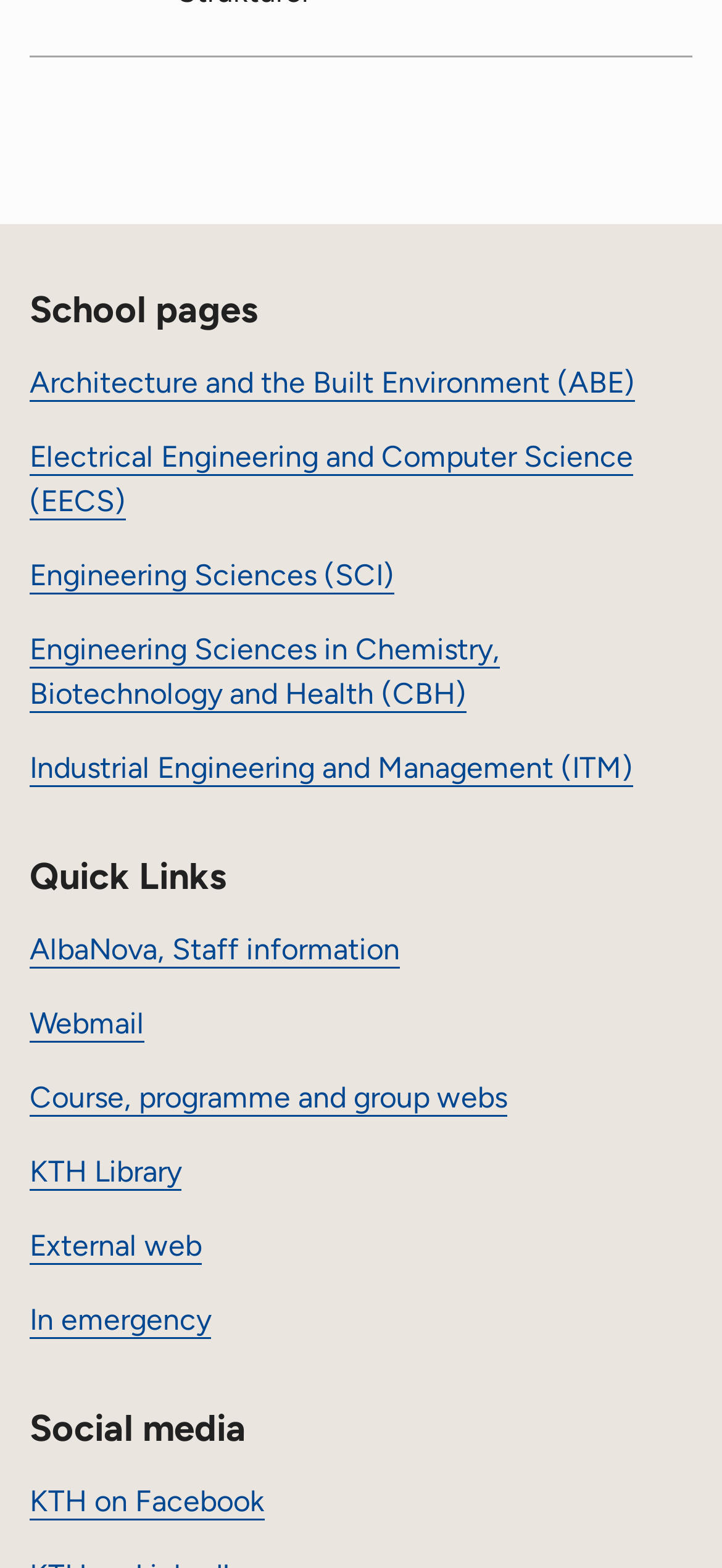How many school pages are listed?
Please provide a single word or phrase in response based on the screenshot.

5